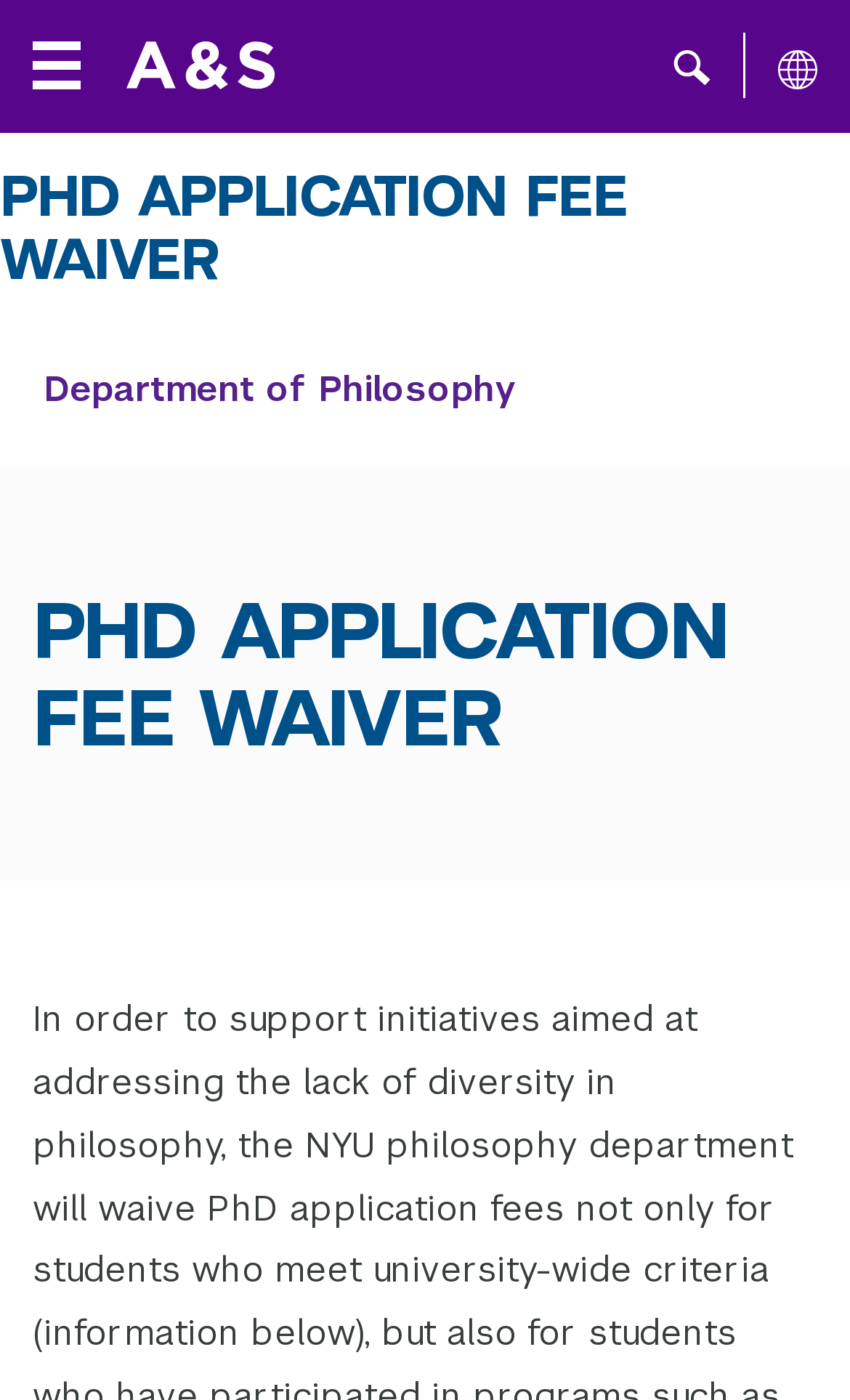Give a detailed overview of the webpage's appearance and contents.

The webpage is about PhD Application Fee Waiver. At the top left corner, there is a "Skip to Main" link. Below it, there is a global navigation section that spans the entire width of the page, containing a "Toggle Local Navigation" button on the left, an "NYU Arts & Science" link with an accompanying image in the middle, and two buttons, "Toggle Search Box" and "Toggle All NYU Global Navigation", on the right, each with an icon.

Below the navigation section, there is a layout table that occupies most of the page width. Within this table, there is a prominent heading "PHD APPLICATION FEE WAIVER" that spans the entire width of the table. 

On the left side of the page, below the navigation section, there is a link to the "Department of Philosophy". Below this link, there is another heading "PHD APPLICATION FEE WAIVER" that is slightly indented to the right.